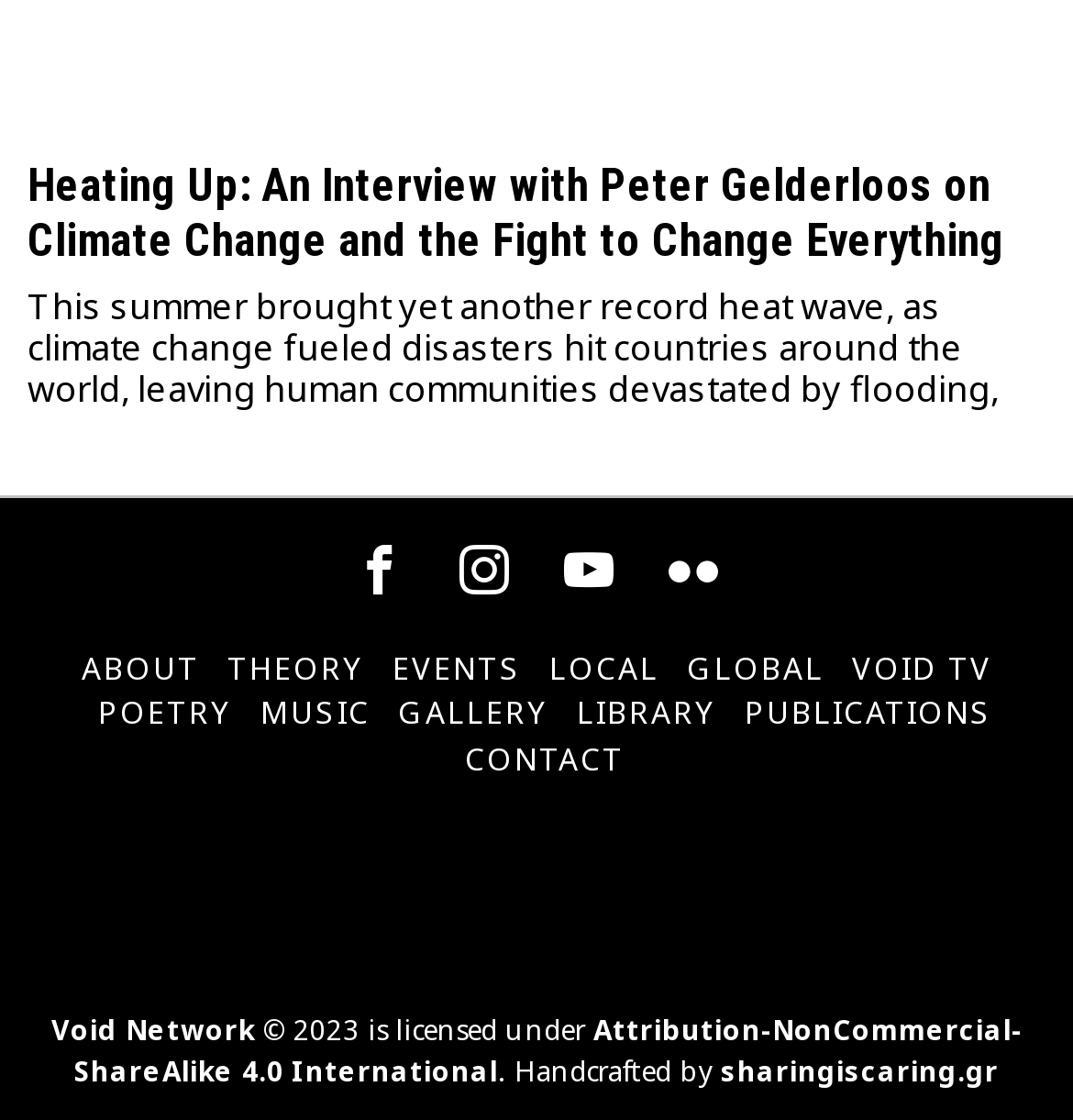Respond to the question with just a single word or phrase: 
What is the name of the network?

Void Network